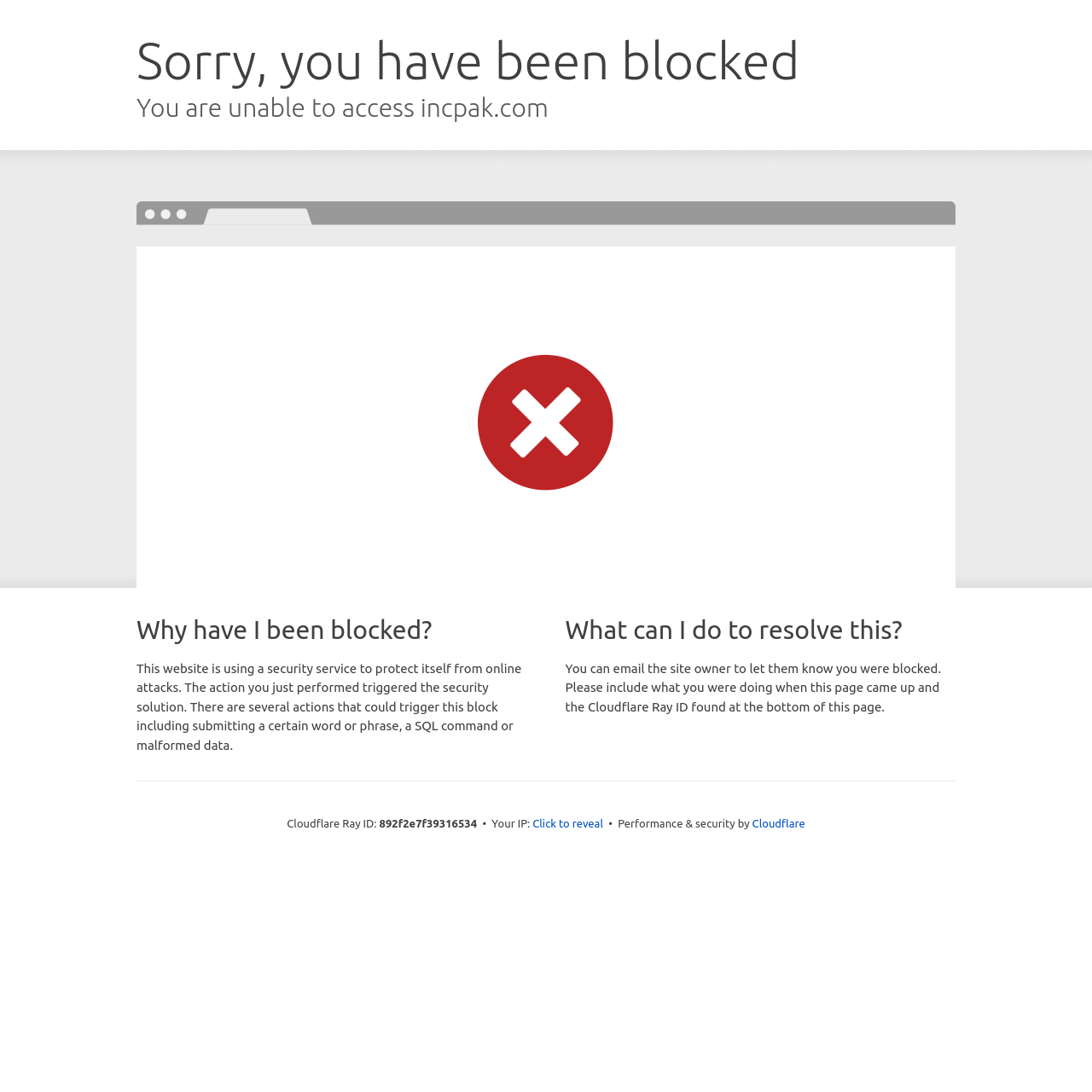Respond concisely with one word or phrase to the following query:
What triggered the security solution?

Submitting a certain word or phrase